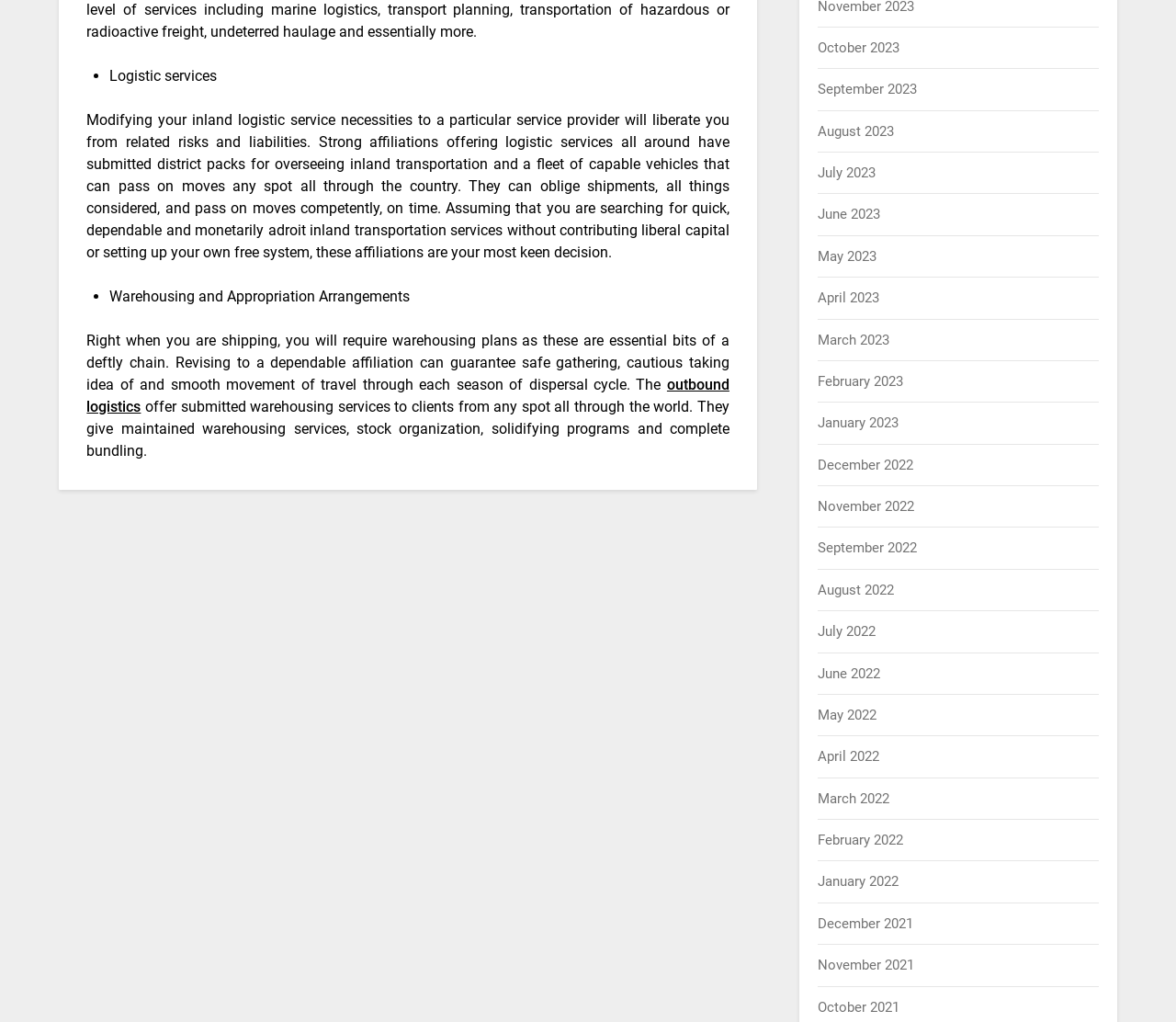Please identify the bounding box coordinates of the element I need to click to follow this instruction: "Click on 'Logistic services'".

[0.093, 0.065, 0.185, 0.083]